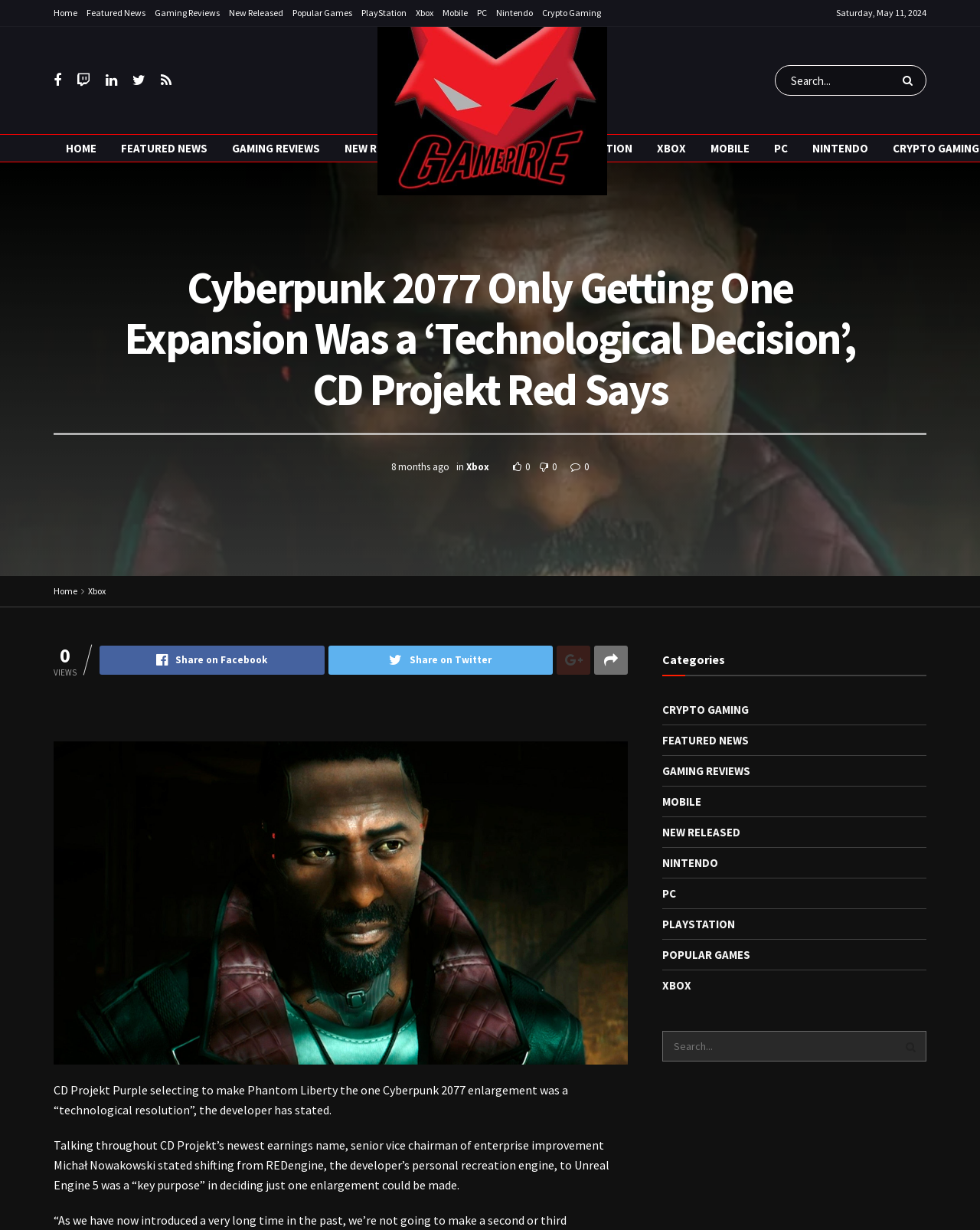How many social media sharing options are available?
Carefully examine the image and provide a detailed answer to the question.

I looked at the social media sharing options at the bottom of the article and found four options: 'Share on Facebook', 'Share on Twitter', and two others represented by icons.